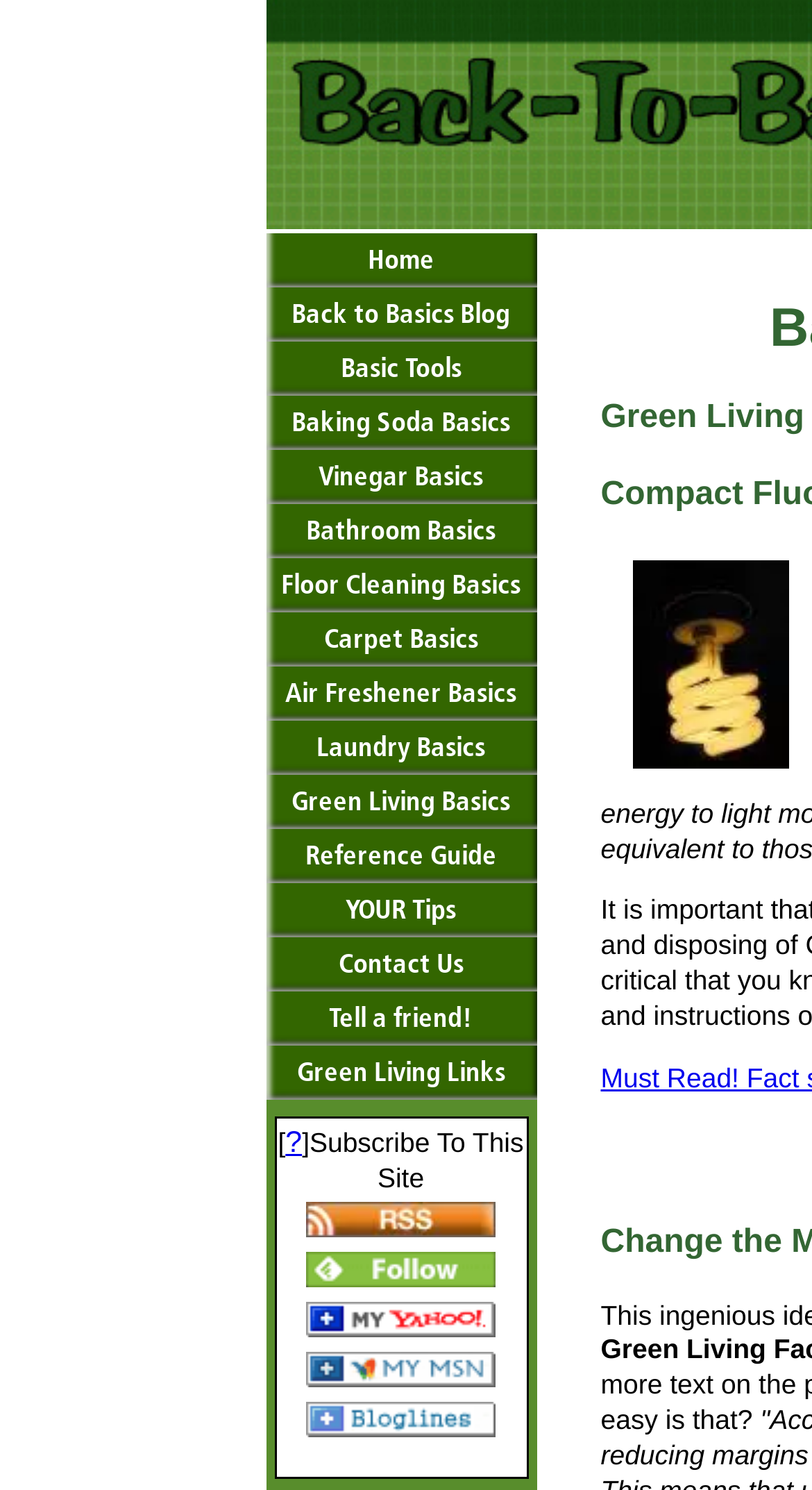Generate a detailed explanation of the webpage's features and information.

The webpage is about green living, providing facts and tips on how to make basic changes for a greener life. At the top, there is a navigation menu with 17 links, including "Home", "Back to Basics Blog", "Basic Tools", and others, aligned horizontally and taking up about a quarter of the screen's width. 

Below the navigation menu, there is a section with a few links and images on the right side, including "Subscribe To This Site", "XML RSS", "follow us in feedly", "Add to My Yahoo!", "Add to My MSN", and "Subscribe with Bloglines". Each of these links has a corresponding image next to it. 

On the left side of this section, there is a large image of a compact fluorescent light bulb, taking up about half of the screen's height.